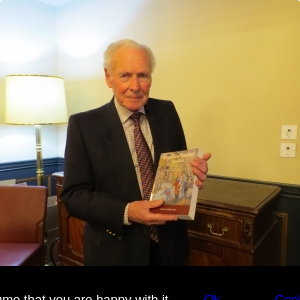Describe the scene in the image with detailed observations.

The image features a distinguished older gentleman holding a book titled "Royal and Ancient Peebles," which explores the long history of Peebles, Scotland, from Roman times to the present. He is well-dressed in a dark suit and a patterned tie, standing in a warmly lit room that suggests an atmosphere of scholarly discussion. To his side, a large lamp on a table illuminates the space, and in the background, you can see a piece of furniture that adds to the historical ambiance. The gentleman is Ronald Ireland, a local author who has lived in Peebles since 1963 and has previously published works highlighting the region’s rich history. This image may have been captured during a talk or event related to his latest publication, reflecting on Peebles' significant role throughout Scottish history.